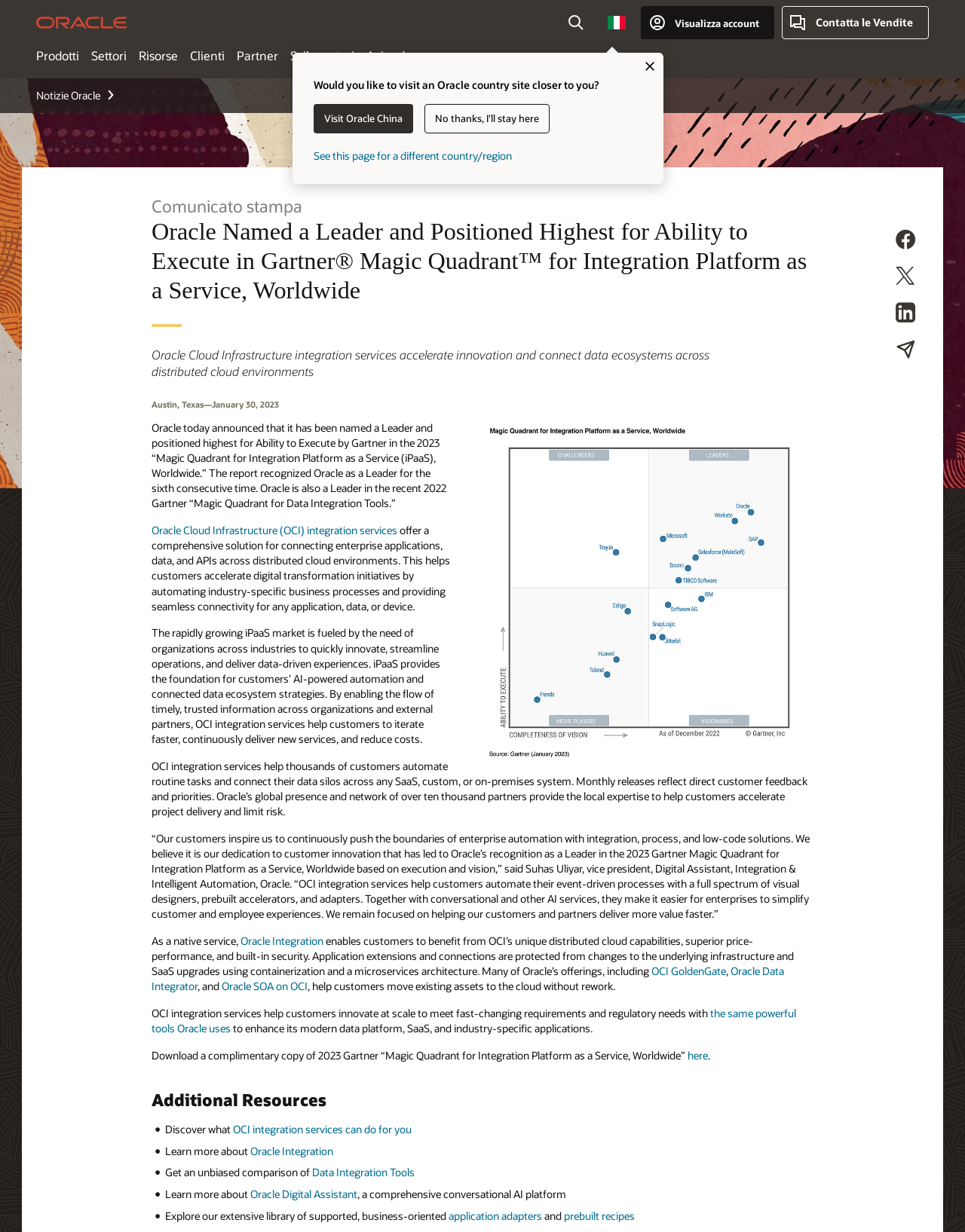What is Oracle's position in the 2023 Gartner Magic Quadrant for Integration Platform as a Service?
Using the information from the image, answer the question thoroughly.

According to the webpage, Oracle has been named a Leader and positioned highest for Ability to Execute by Gartner in the 2023 Magic Quadrant for Integration Platform as a Service, Worldwide.